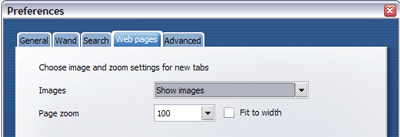How many tabs are available in the 'Preferences' dialog?
Please provide a comprehensive answer based on the visual information in the image.

The 'Preferences' dialog features five tabs, namely 'General', 'Wand', 'Search', 'Web pages', and 'Advanced', which provide users with various options to customize their browsing experience in Opera 9.